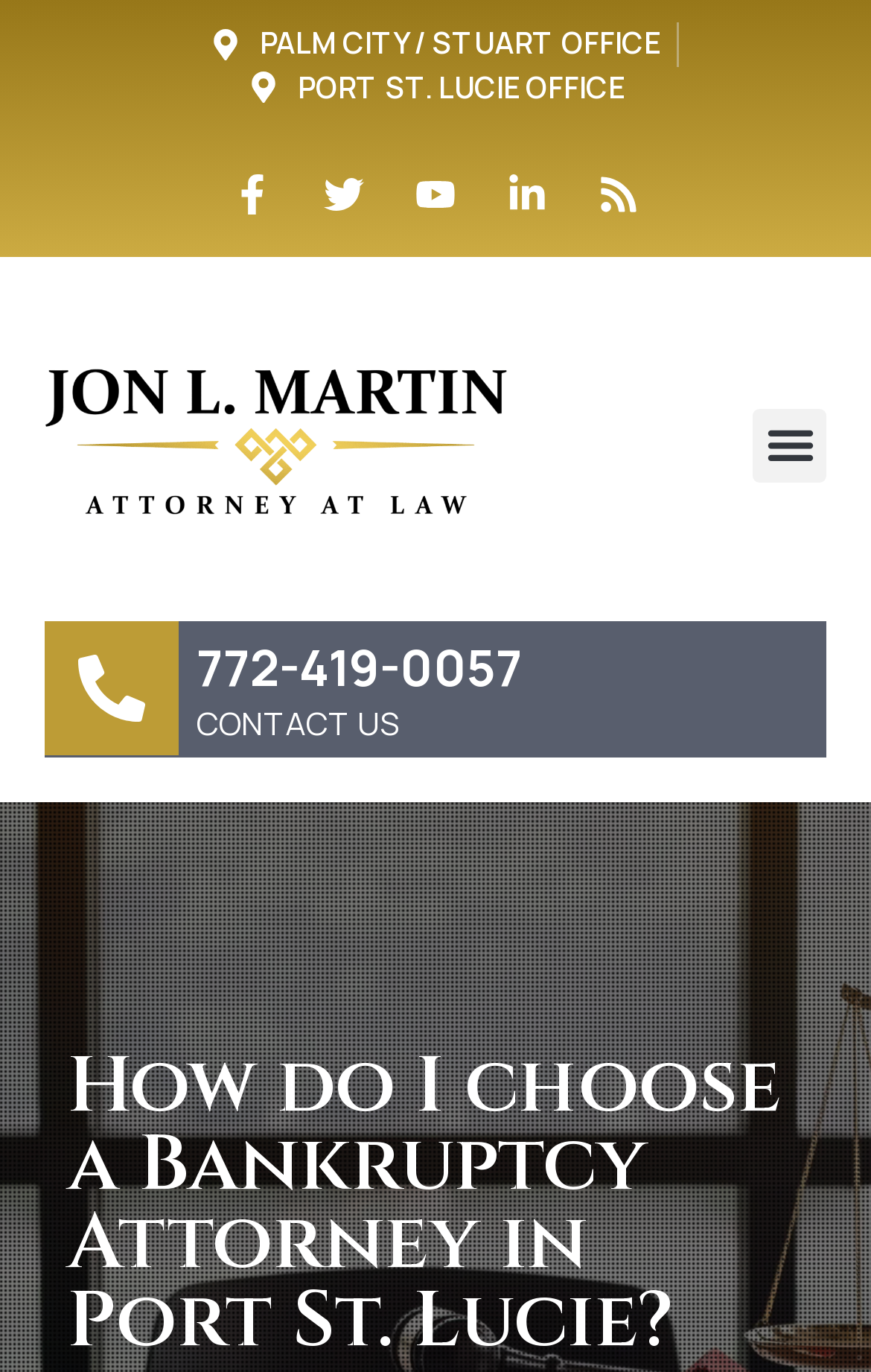Please find the bounding box coordinates of the element that must be clicked to perform the given instruction: "go to about us page". The coordinates should be four float numbers from 0 to 1, i.e., [left, top, right, bottom].

None